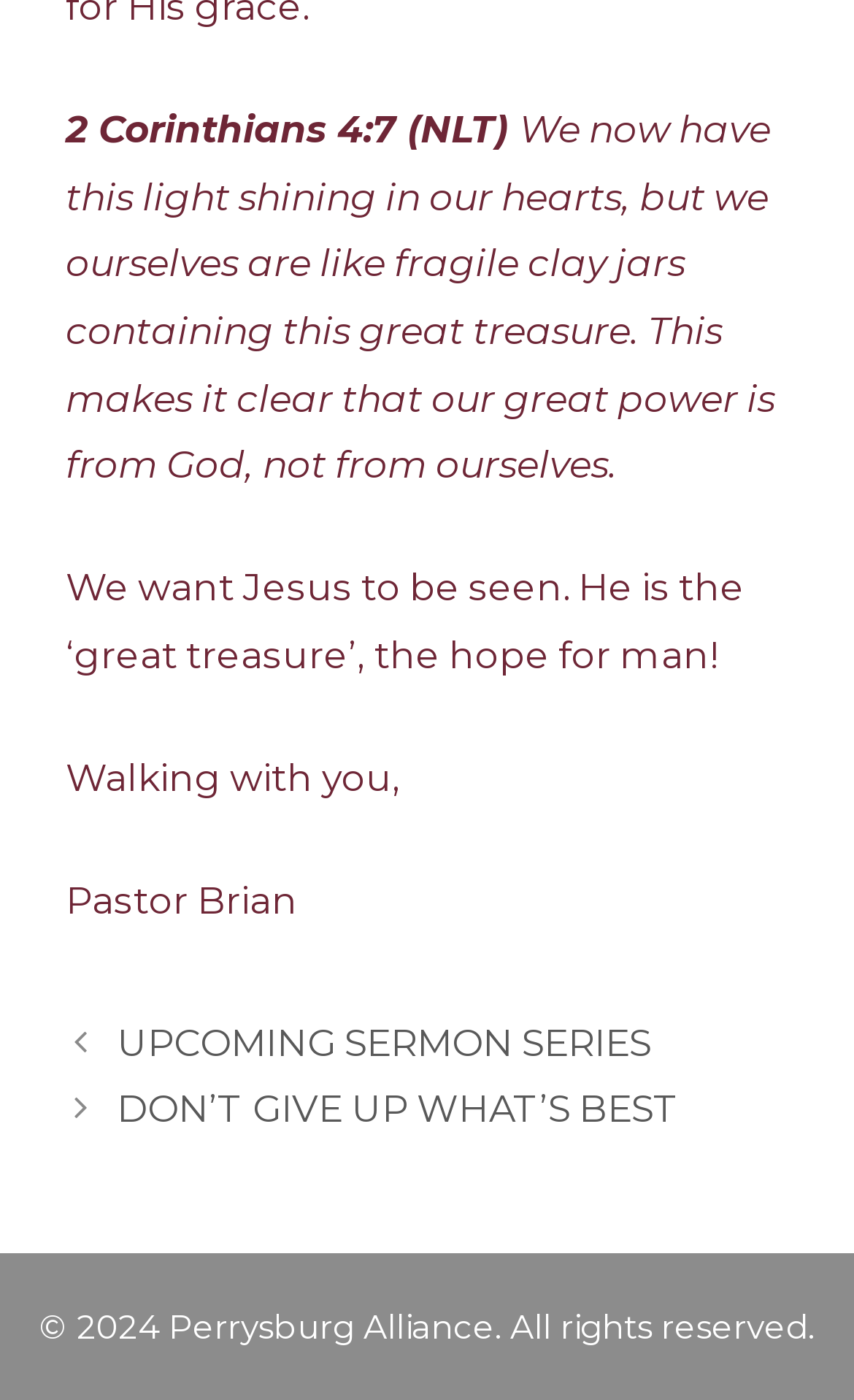Answer the question briefly using a single word or phrase: 
What is the scripture passage being referenced?

2 Corinthians 4:7 (NLT)